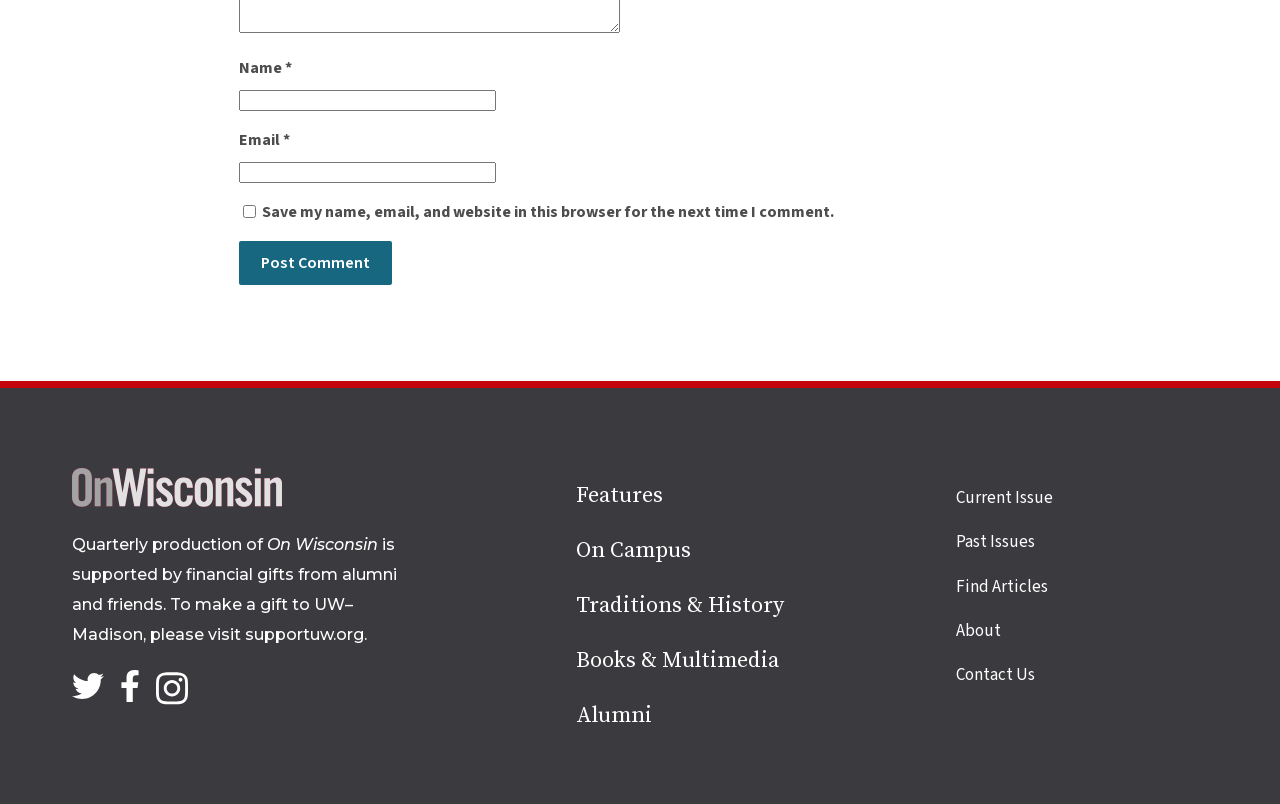Locate the bounding box coordinates of the clickable part needed for the task: "Enter your name".

[0.187, 0.112, 0.388, 0.138]